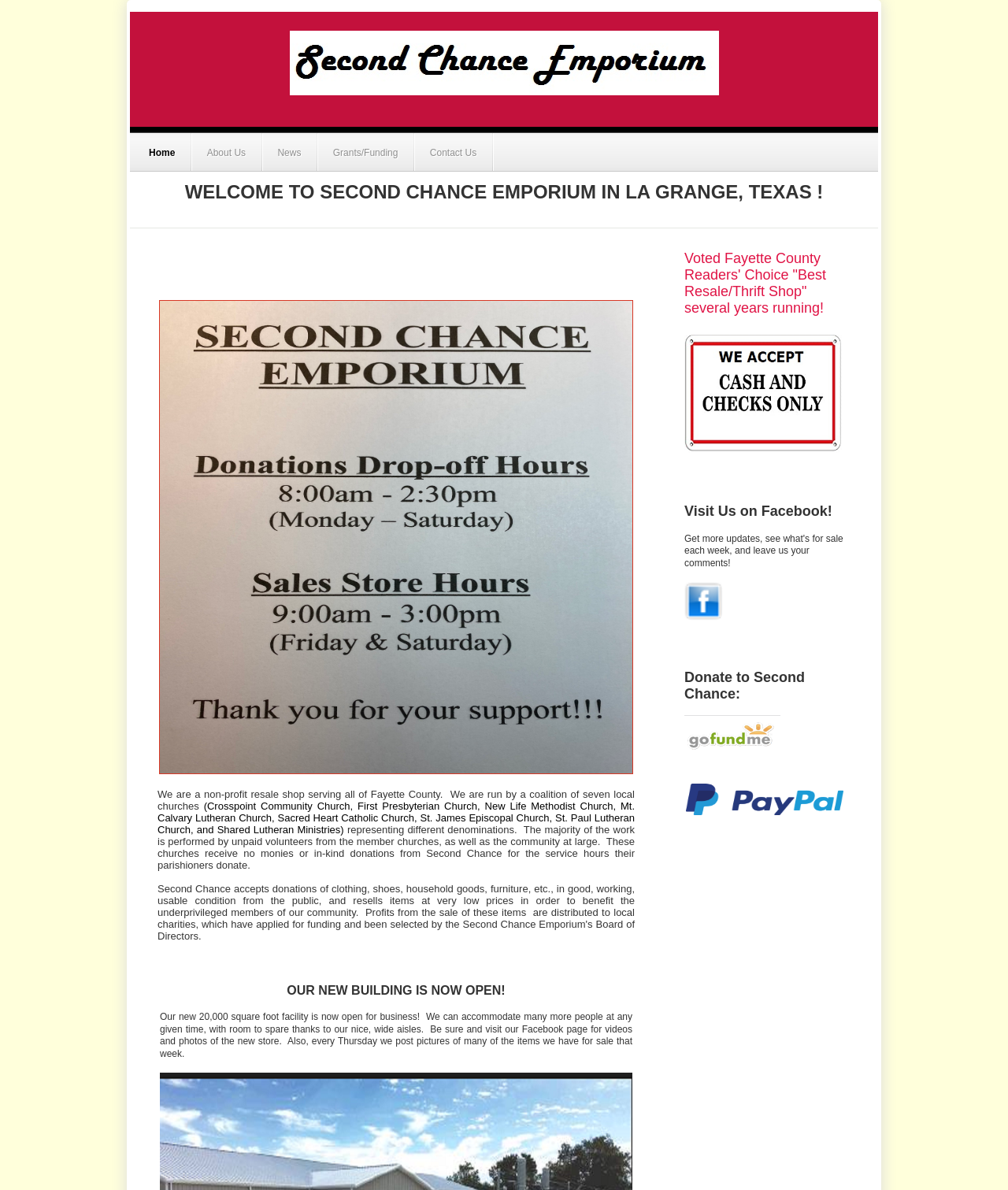Construct a thorough caption encompassing all aspects of the webpage.

The webpage is about Second Chance Emporium, a resale store in La Grange, Texas, serving Fayette County. At the top, there are six navigation links: Home, About Us, News, Grants/Funding, and Contact Us, aligned horizontally. Below these links, a prominent header reads "WELCOME TO SECOND CHANCE EMPORIUM IN LA GRANGE, TEXAS!".

The main content area is divided into two sections. The left section contains a table with a single row and cell, which is empty. Below this table, there are four paragraphs of text. The first paragraph introduces Second Chance Emporium as a non-profit resale shop serving Fayette County, run by a coalition of seven local churches. The second paragraph lists the names of these churches. The third paragraph explains that the majority of the work is performed by unpaid volunteers from the member churches and the community. The fourth paragraph is empty.

On the right side, there is a heading that reads "Voted Fayette County Readers' Choice 'Best Resale/Thrift Shop' several years running!". Below this heading, there are two links, one above the other, with some empty space in between. Further down, there is another table with a single row and cell, which is also empty. Inside this table cell, there is a link.

Overall, the webpage has a simple layout with a clear hierarchy of information, making it easy to navigate and understand the purpose and mission of Second Chance Emporium.